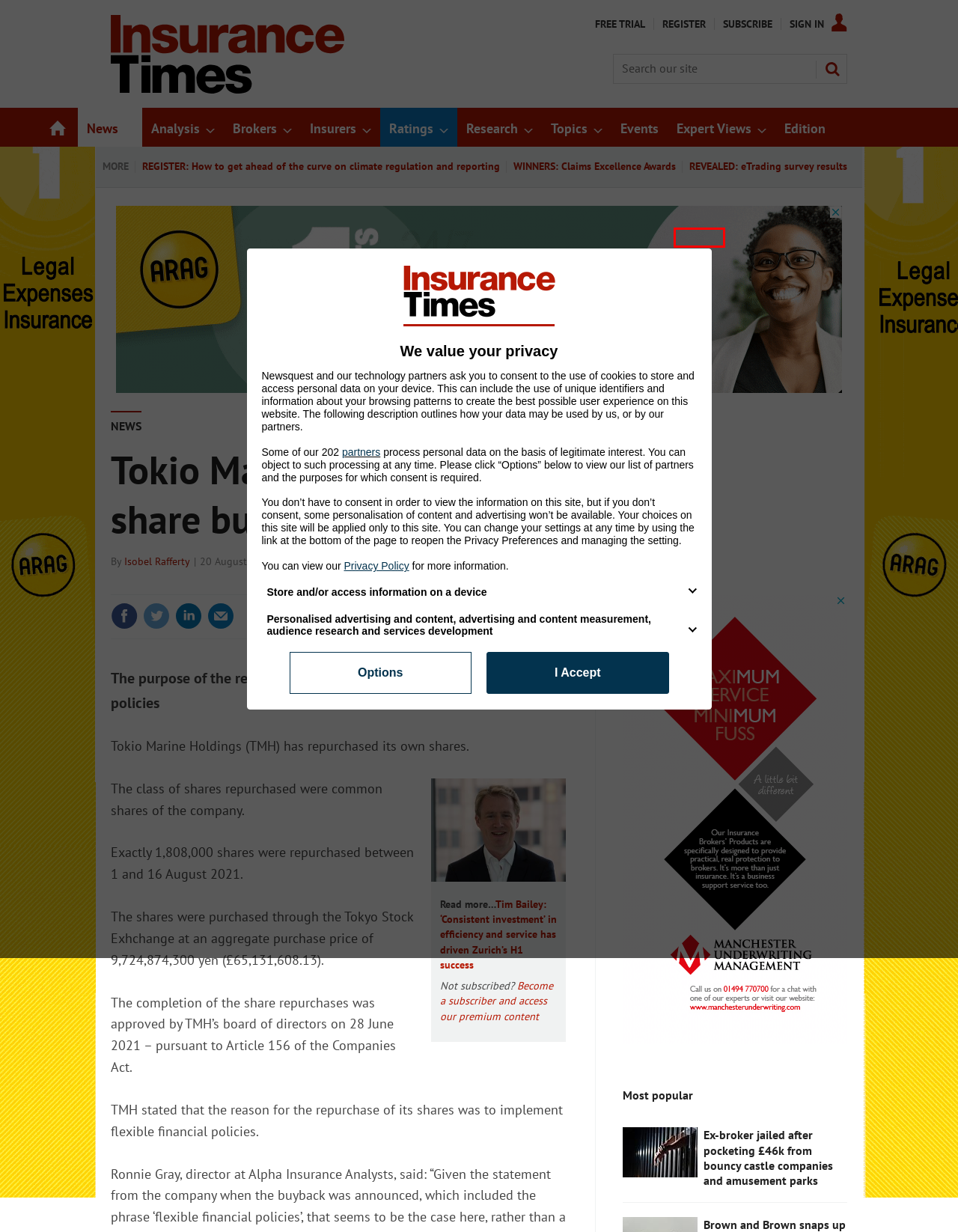Given a screenshot of a webpage with a red bounding box highlighting a UI element, determine which webpage description best matches the new webpage that appears after clicking the highlighted element. Here are the candidates:
A. Insurance Times magazine
B. Latest Results news and insights
C. Latest London Markets news and insights
D. Latest Internet of Things news and insights
E. Market news and insight for UKGI brokers
F. Latest Solvency news and insights
G. Exclusive research supplements based on broker feedback
H. Home page | Insurance Times

F